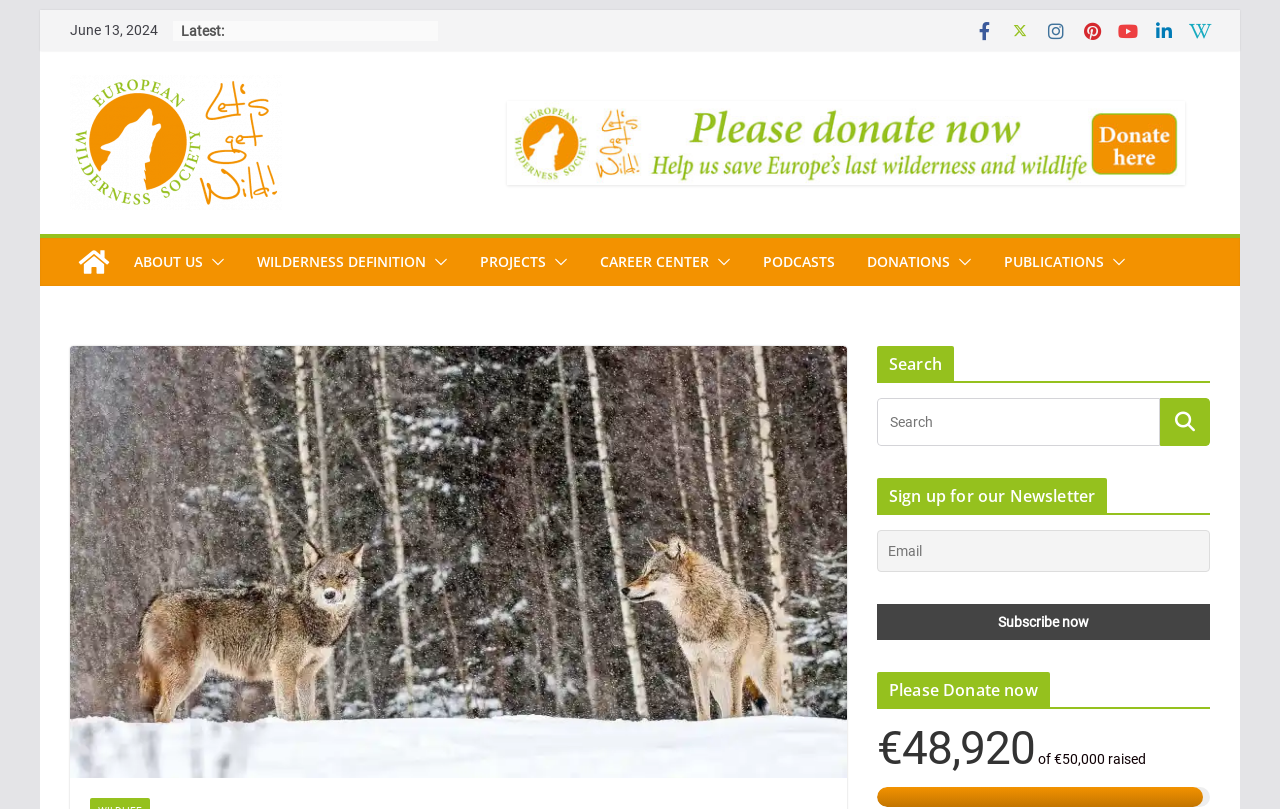Determine the bounding box coordinates of the clickable region to carry out the instruction: "Search for something".

[0.685, 0.492, 0.945, 0.552]